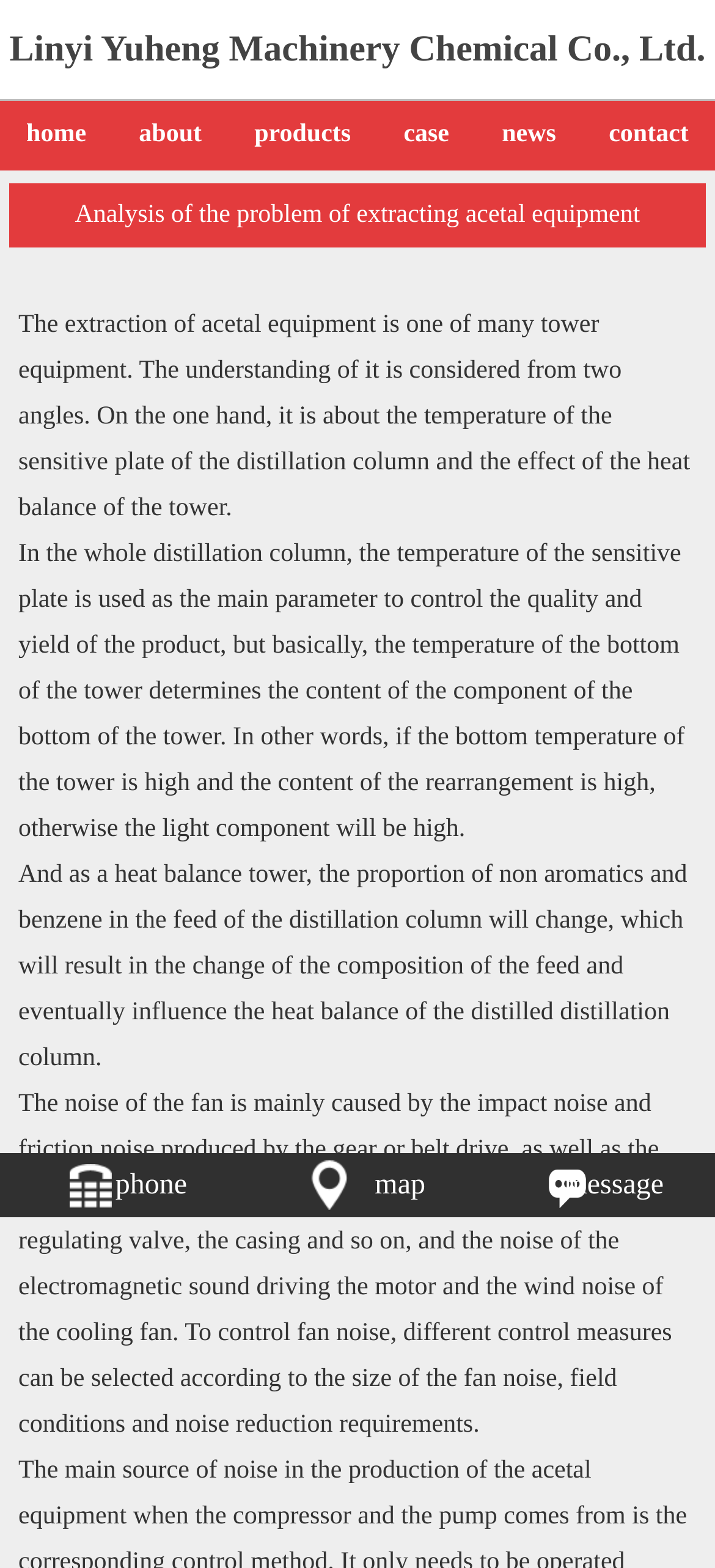Please answer the following question using a single word or phrase: 
What can be changed in the feed of the distillation column?

Proportion of non aromatics and benzene